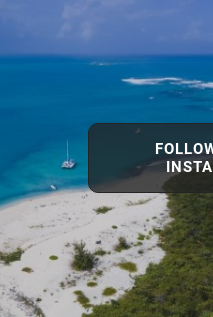Provide a comprehensive description of the image.

This breathtaking aerial view showcases the serene beauty of a tropical beach, characterized by its soft white sand and vibrant turquoise waters. In the distance, a sailboat gently glides through the calm sea, contributing to the idyllic atmosphere. The lush greenery bordering the shoreline adds a touch of natural paradise to the scene. Overlaying this stunning vista is a call-to-action encouraging viewers to connect on Instagram, emphasizing the vibrant lifestyle and captivating destinations the profile may share. The image beautifully encapsulates the allure of coastal retreats, inviting exploration and engagement with tropical escapes.